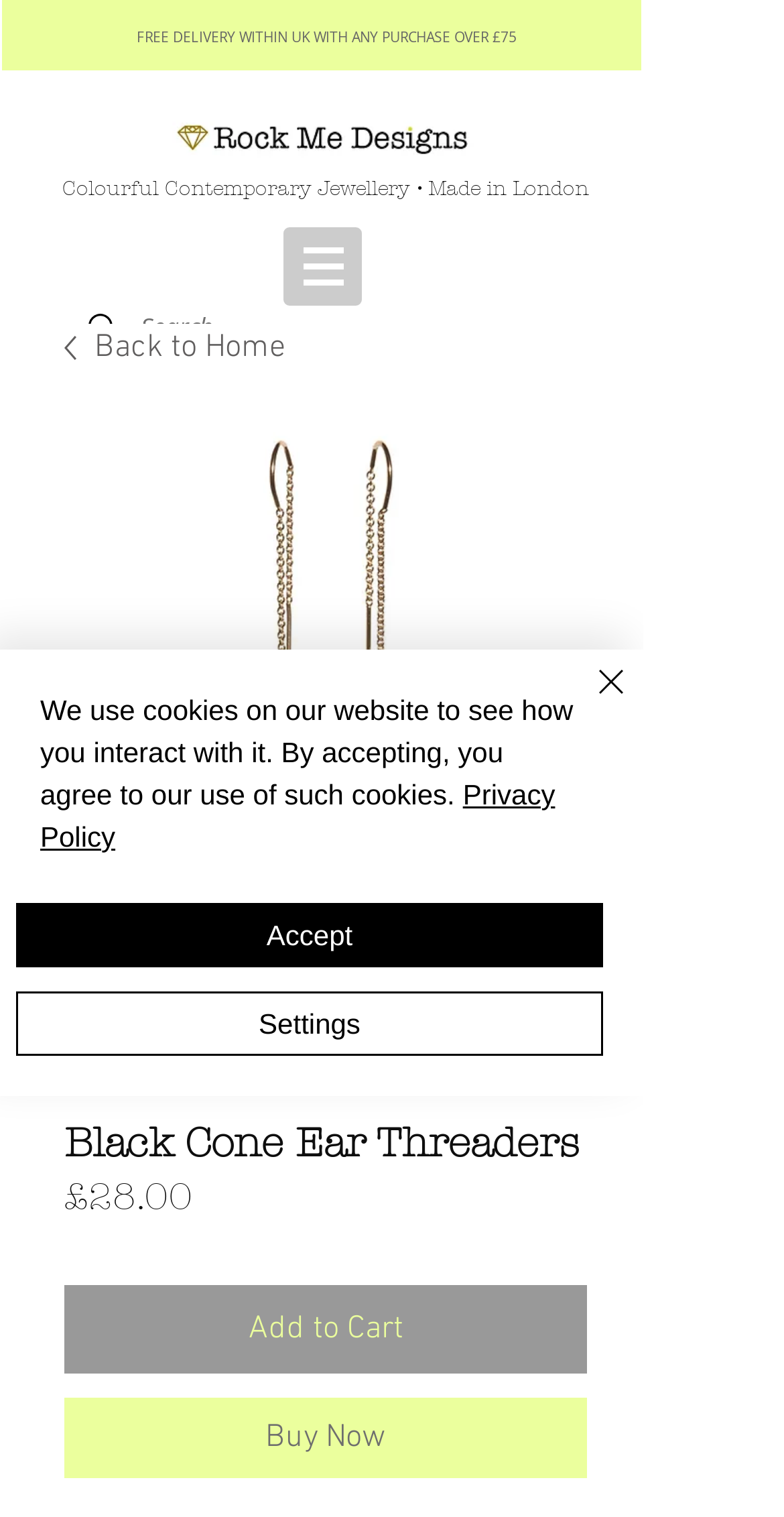What is the minimum purchase amount for free delivery within UK?
Based on the screenshot, give a detailed explanation to answer the question.

I found the answer by looking at the top section of the webpage, where it says 'FREE DELIVERY WITHIN UK WITH ANY PURCHASE OVER £75'. This indicates that the minimum purchase amount for free delivery within UK is £75.